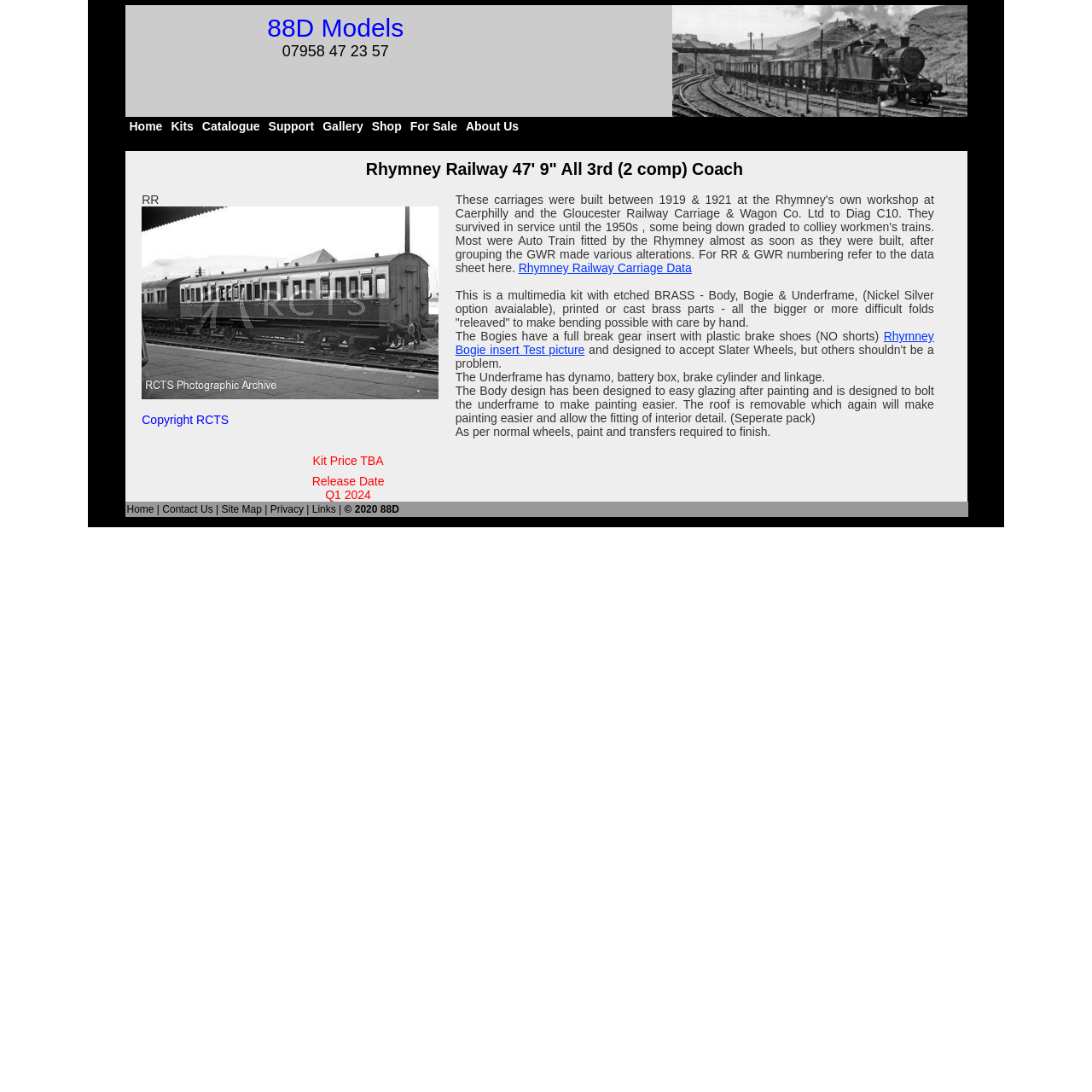Predict the bounding box coordinates of the UI element that matches this description: "Site Map". The coordinates should be in the format [left, top, right, bottom] with each value between 0 and 1.

[0.203, 0.461, 0.24, 0.472]